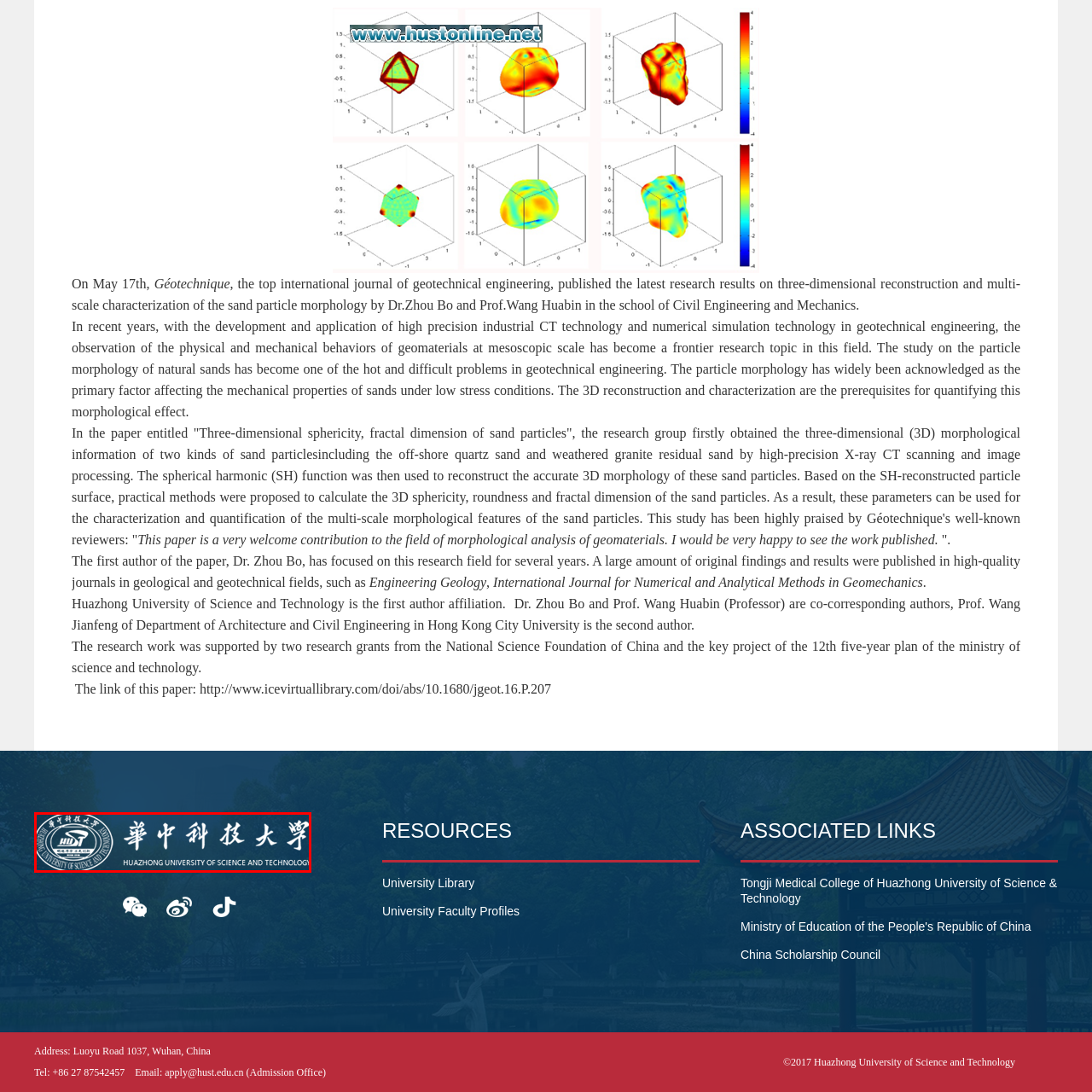What is the focus of Huazhong University of Science and Technology?
Take a close look at the image highlighted by the red bounding box and answer the question thoroughly based on the details you see.

The logo presents a dynamic representation that emphasizes HUST's focus on scientific and technological advancements, reflecting its prominent standing in academic and research communities. This information is provided in the caption, which highlights the university's commitment to education and innovation.